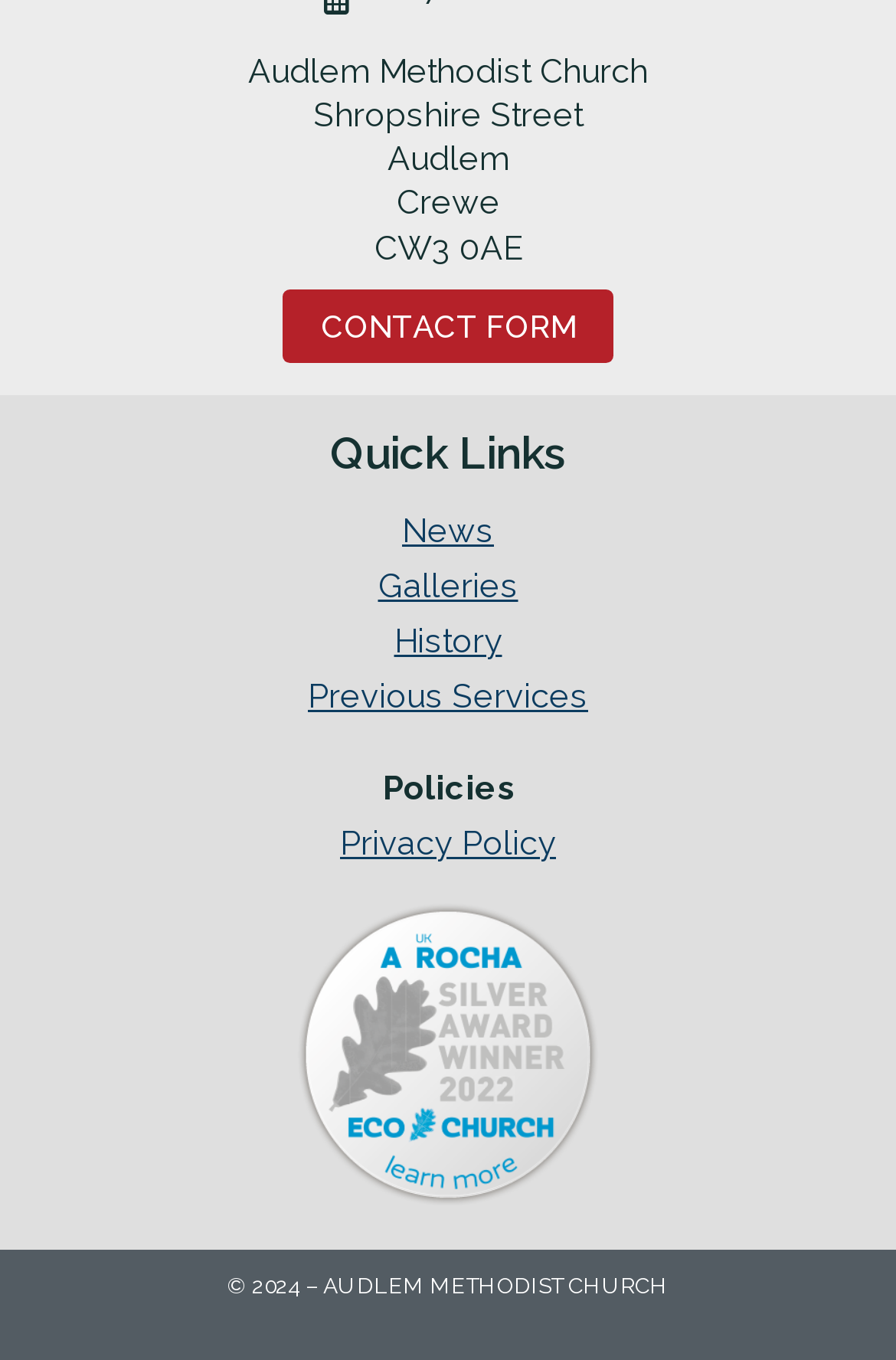Indicate the bounding box coordinates of the element that needs to be clicked to satisfy the following instruction: "visit the News page". The coordinates should be four float numbers between 0 and 1, i.e., [left, top, right, bottom].

[0.0, 0.377, 1.0, 0.417]